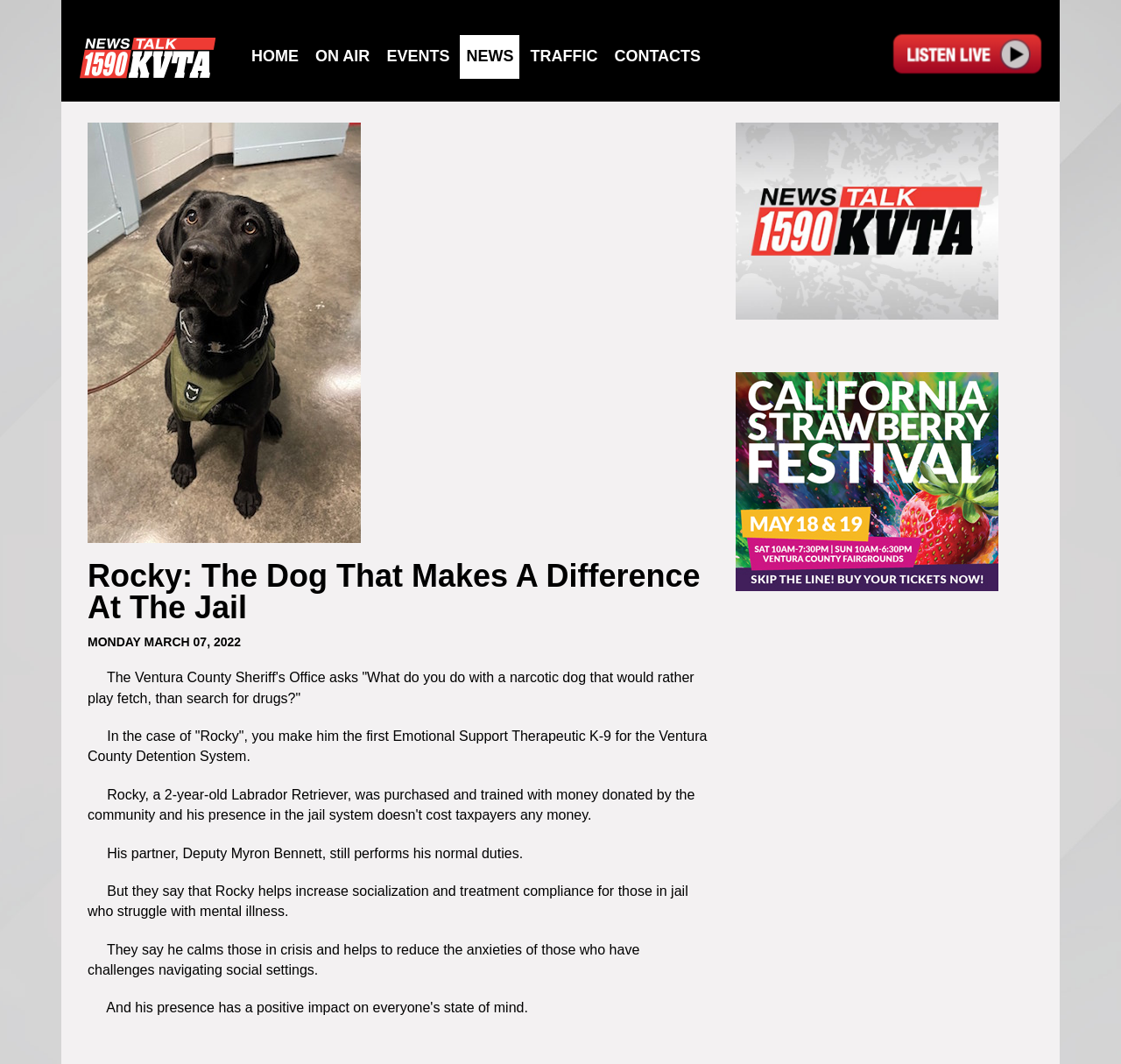What is the role of Rocky's partner?
Provide a thorough and detailed answer to the question.

According to the article, Rocky's partner is Deputy Myron Bennett, who still performs his normal duties.